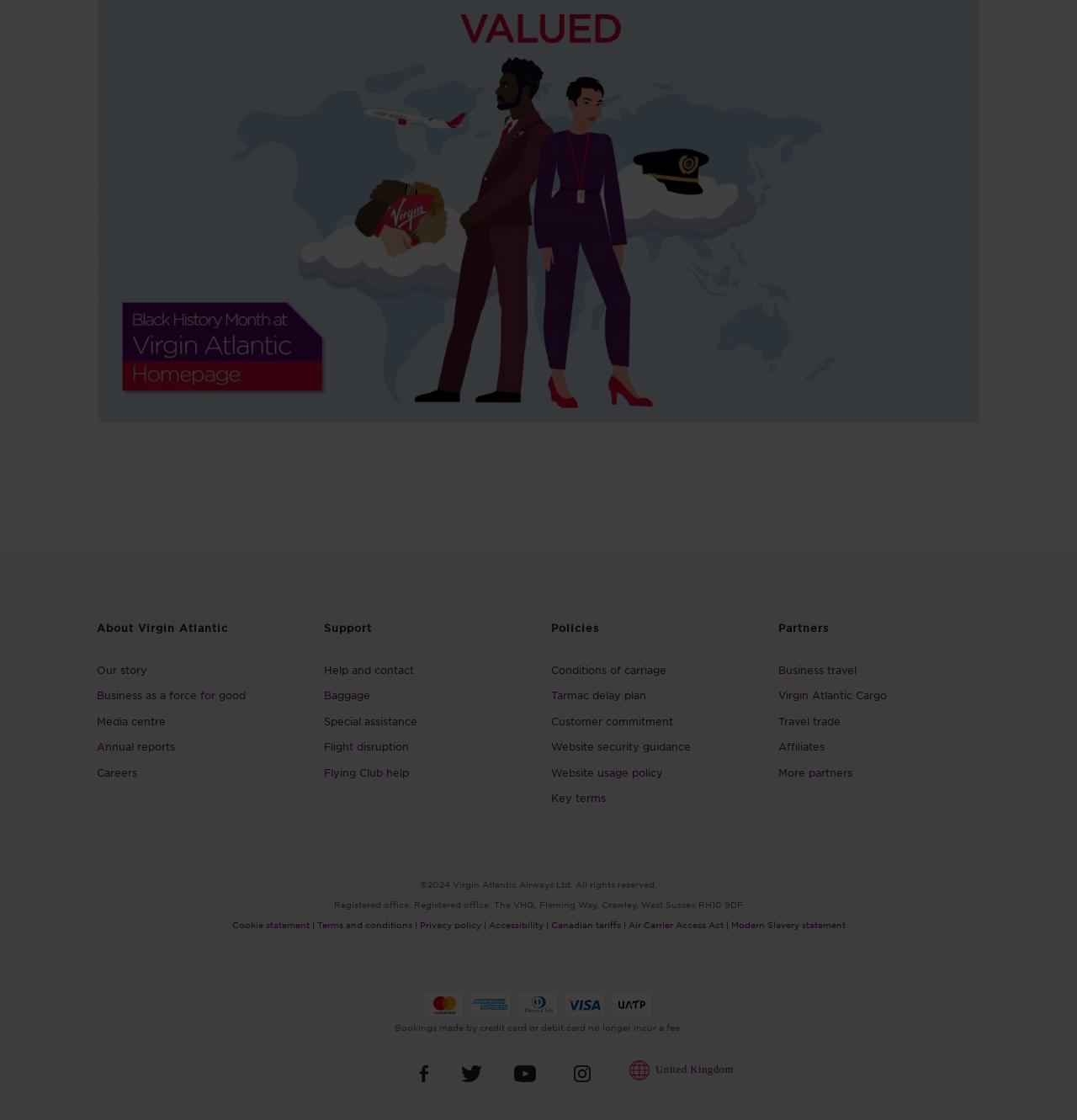Identify the bounding box for the given UI element using the description provided. Coordinates should be in the format (top-left x, top-left y, bottom-right x, bottom-right y) and must be between 0 and 1. Here is the description: Terms and conditions |

[0.294, 0.821, 0.387, 0.83]